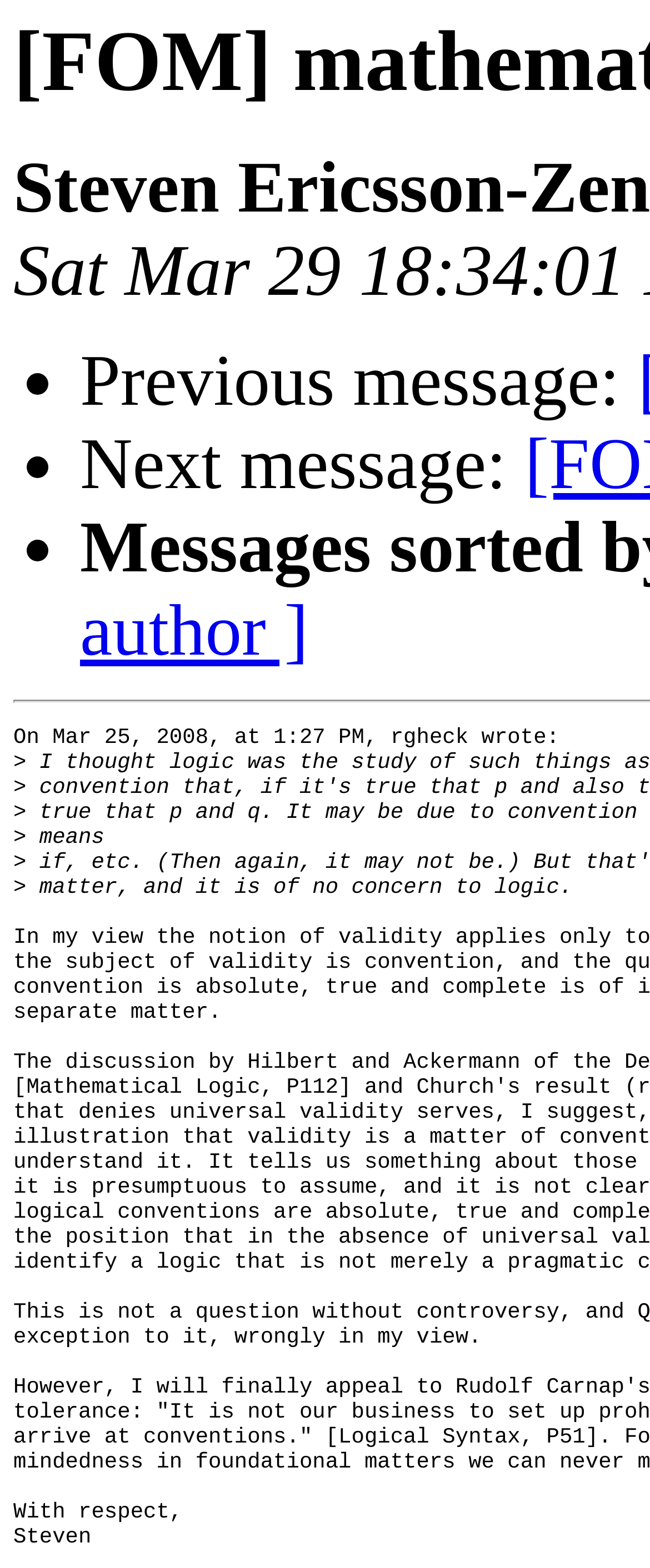Offer an extensive depiction of the webpage and its key elements.

The webpage appears to be a discussion forum or email thread, with a focus on mathematics. At the top, there are three list markers, each represented by a bullet point, aligned horizontally and spaced evenly apart. Below these markers, there are three corresponding static text elements, which read "Previous message:", "Next message:", and no text, respectively.

Below these elements, there is a block of text that appears to be a quote or a message from someone named "rgheck" dated March 25, 2008. The text is indented and starts with "On Mar 25, 2008, at 1:27 PM, rgheck wrote: >". 

Following this, there are two more blocks of text, each on a new line. The first block reads "means" and is positioned slightly to the right of the quote. The second block reads "matter, and it is of no concern to logic." and is positioned below the first block, aligned to the left.